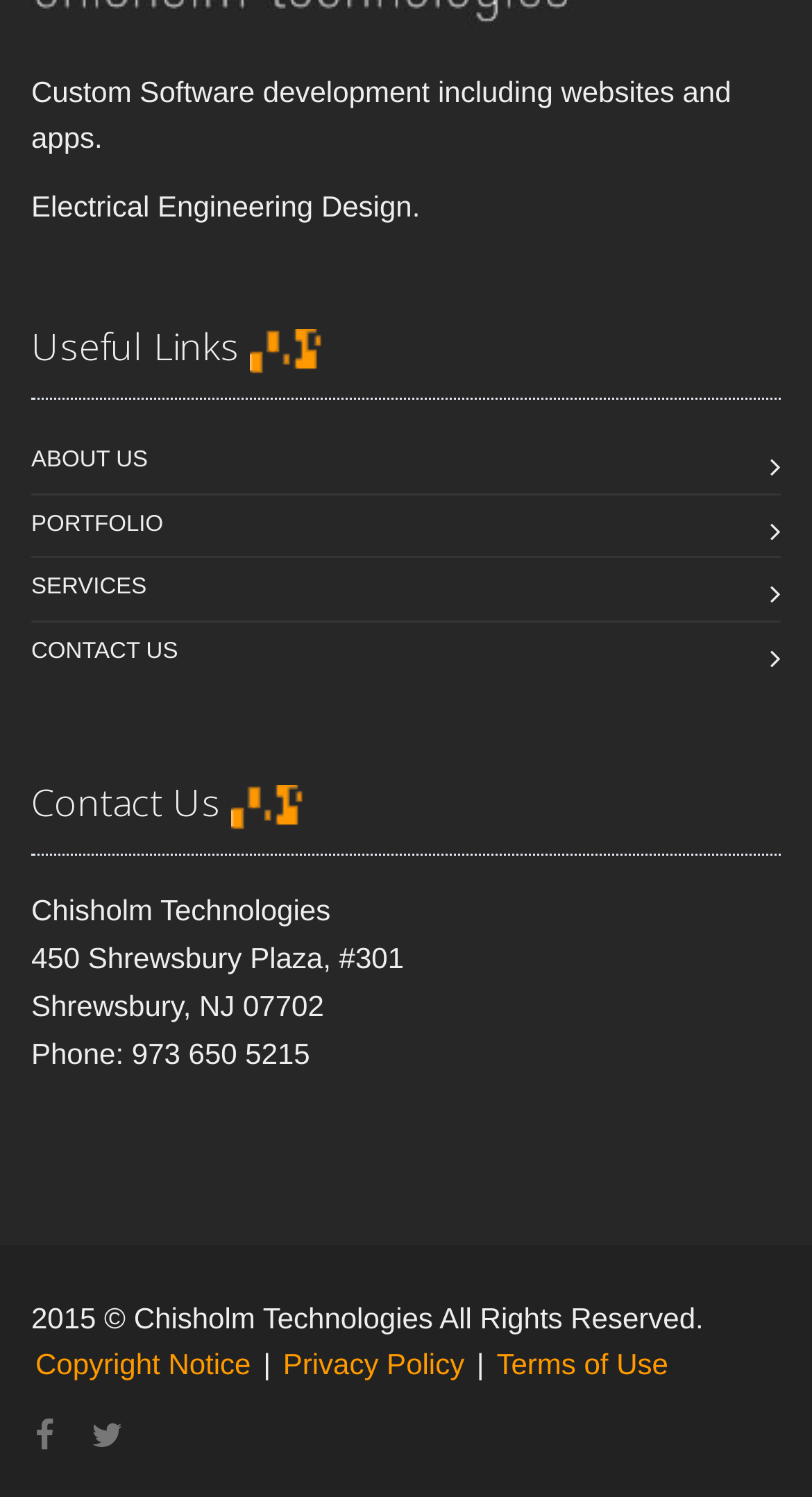What is the address of Chisholm Technologies?
Based on the image, provide a one-word or brief-phrase response.

450 Shrewsbury Plaza, #301, Shrewsbury, NJ 07702